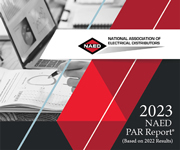What is shown in the background?
Give a comprehensive and detailed explanation for the question.

In the background, there is a glimpse of a working environment, including graphs and charts, suggesting an emphasis on data and analysis relevant to the electrical distribution industry.